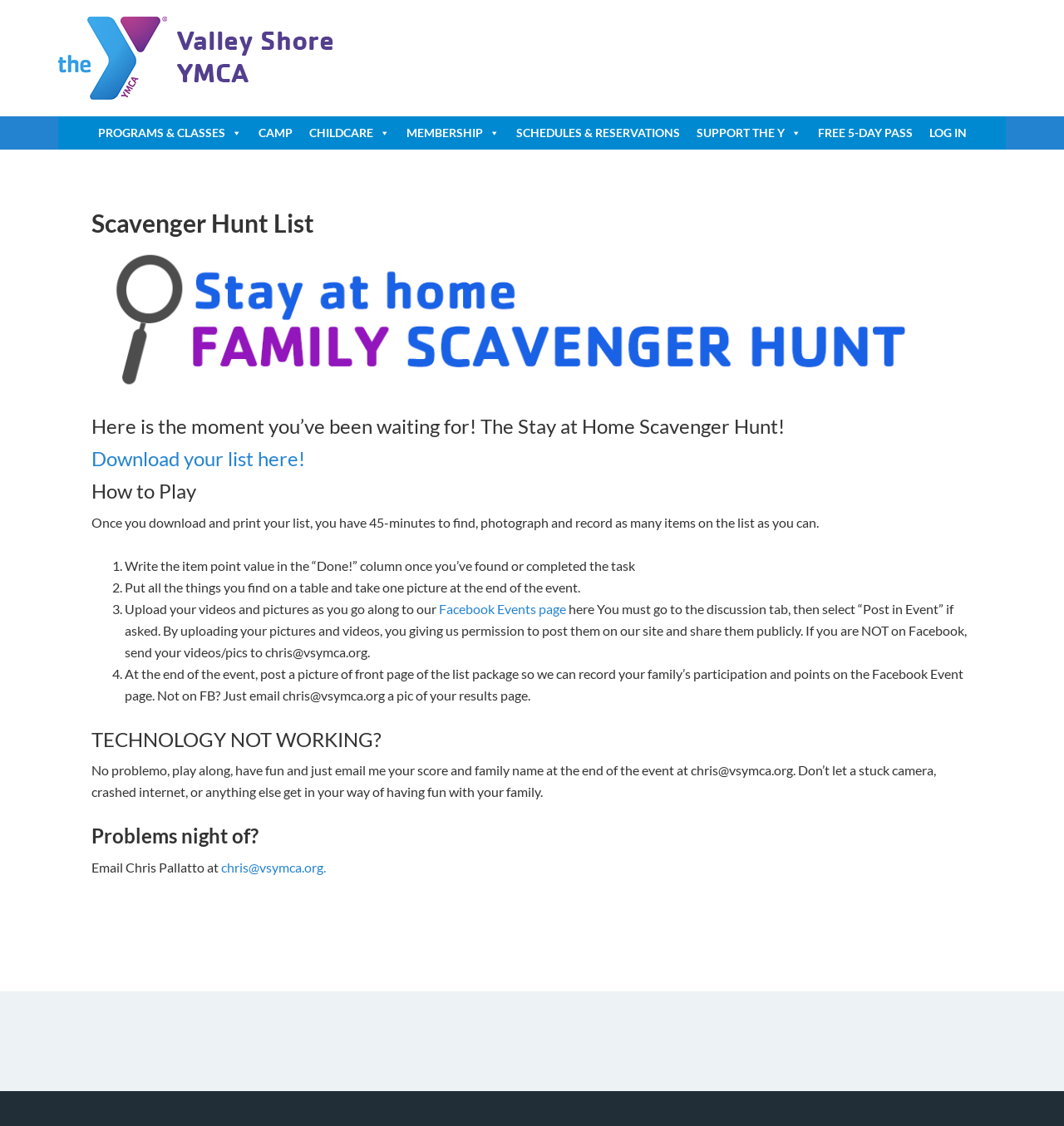Show me the bounding box coordinates of the clickable region to achieve the task as per the instruction: "Sort messages by date".

None